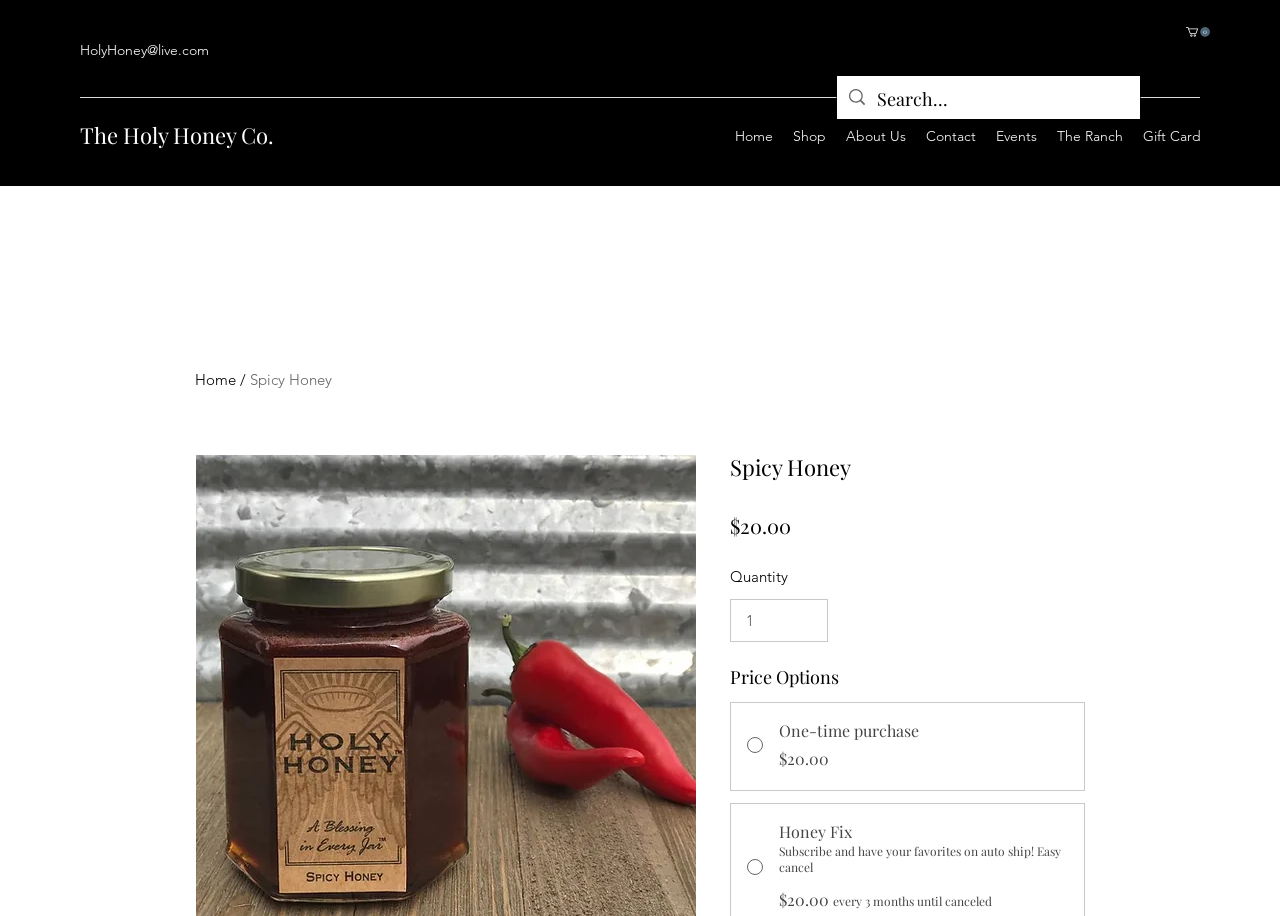What is the minimum quantity of Spicy Honey that can be purchased?
Please provide a comprehensive answer to the question based on the webpage screenshot.

I looked at the 'Quantity' spin button on the product page and saw that the minimum value is 1, which means the minimum quantity of Spicy Honey that can be purchased is 1.